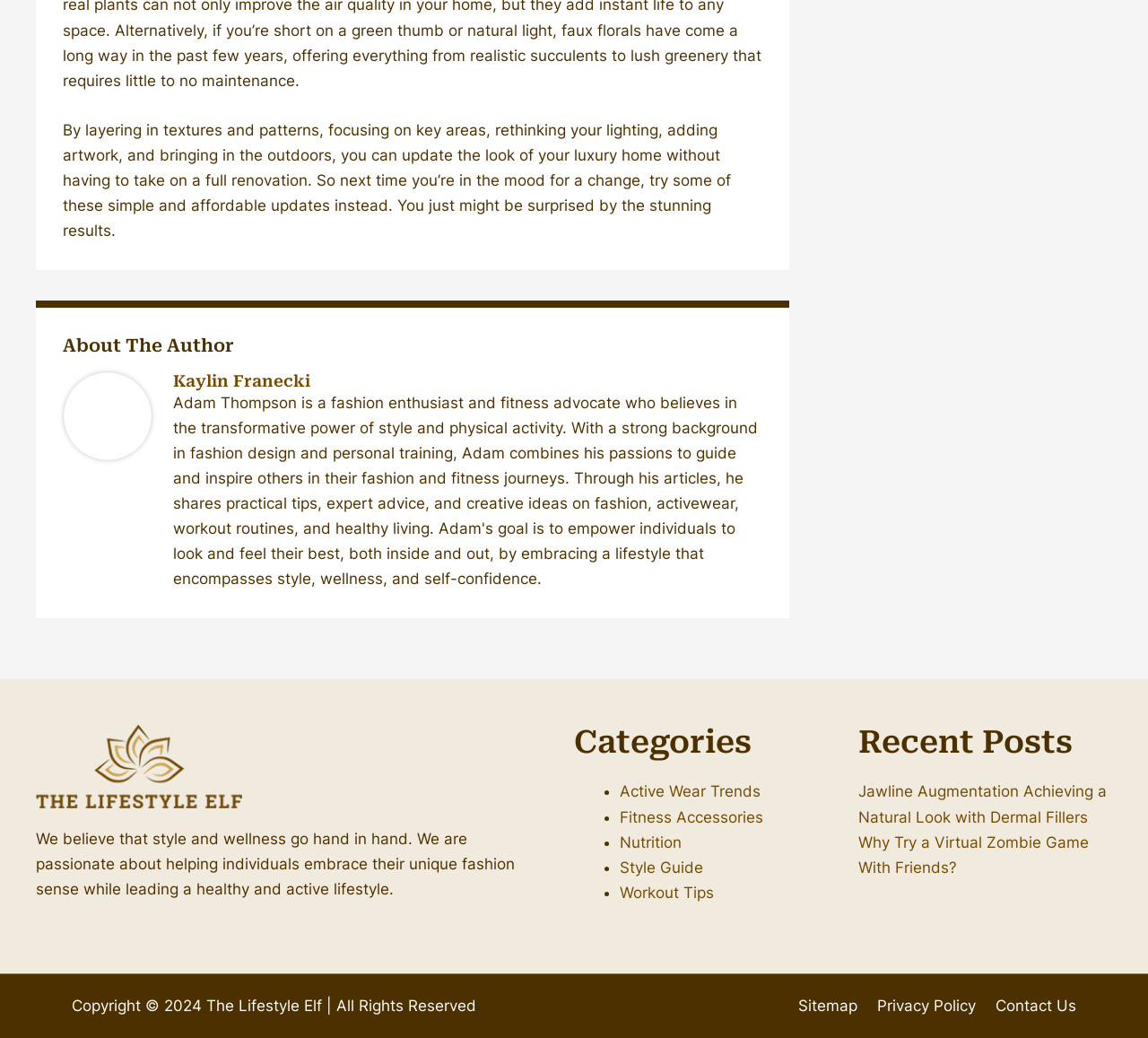What is the author's name?
Provide a thorough and detailed answer to the question.

The author's name can be found in the 'About The Author' section, where it is written as 'Kaylin Franecki' in a heading element.